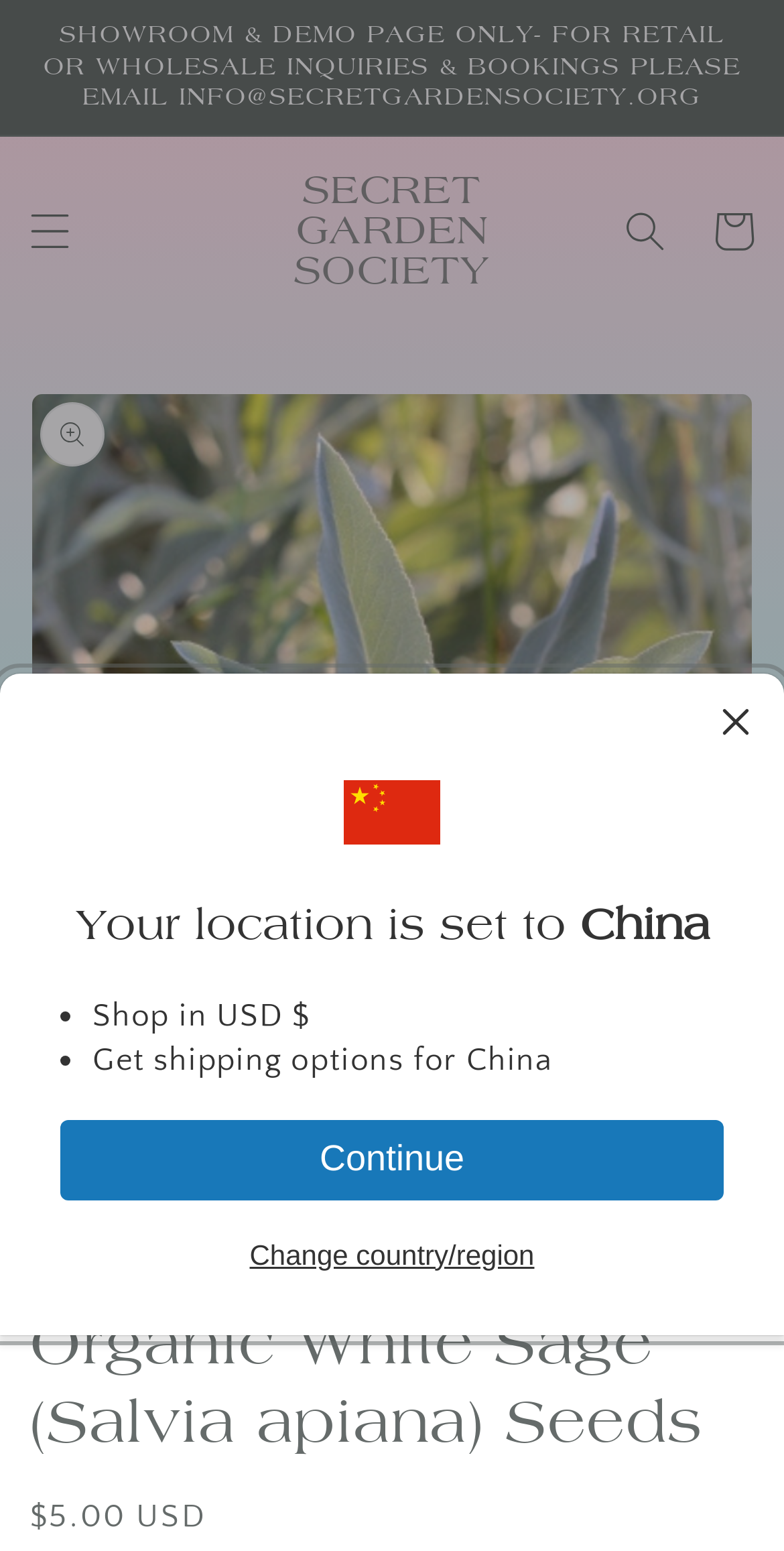Respond with a single word or phrase to the following question: What is the price of the Organic White Sage seeds?

$5.00 USD